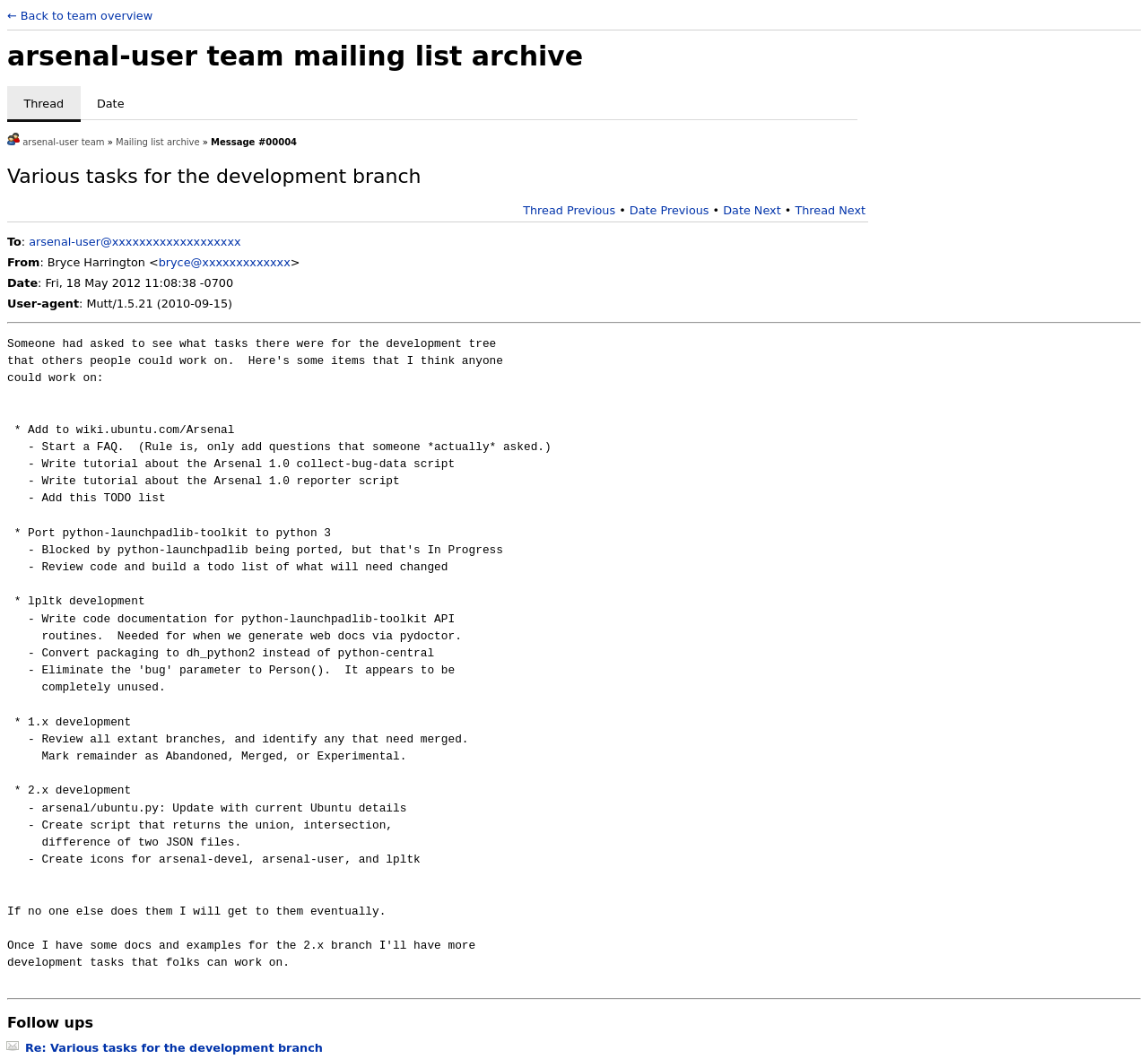Answer the following query with a single word or phrase:
How many links are there in the 'Follow ups' section?

1